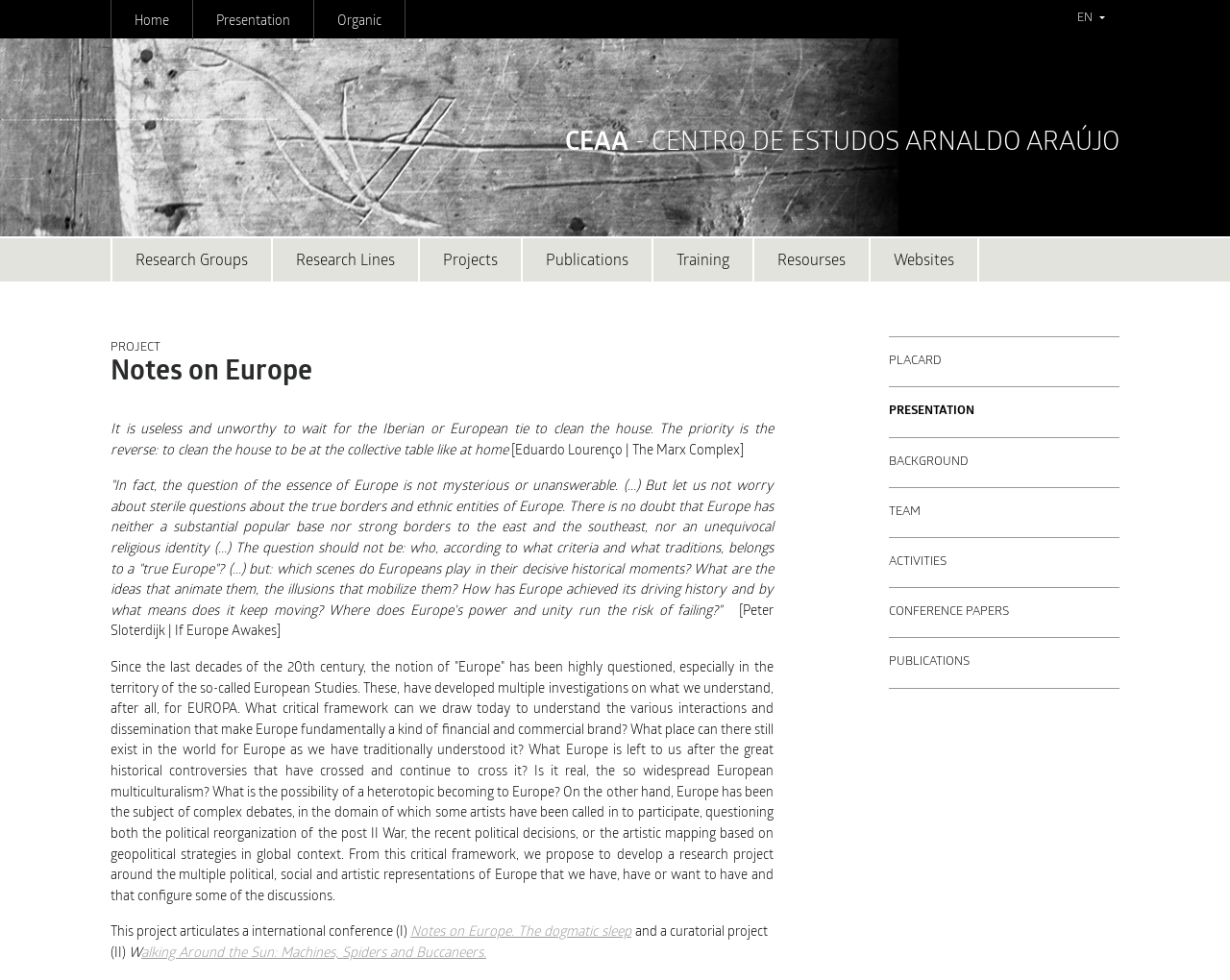Please find the top heading of the webpage and generate its text.

CEAA - CENTRO DE ESTUDOS ARNALDO ARAÚJO